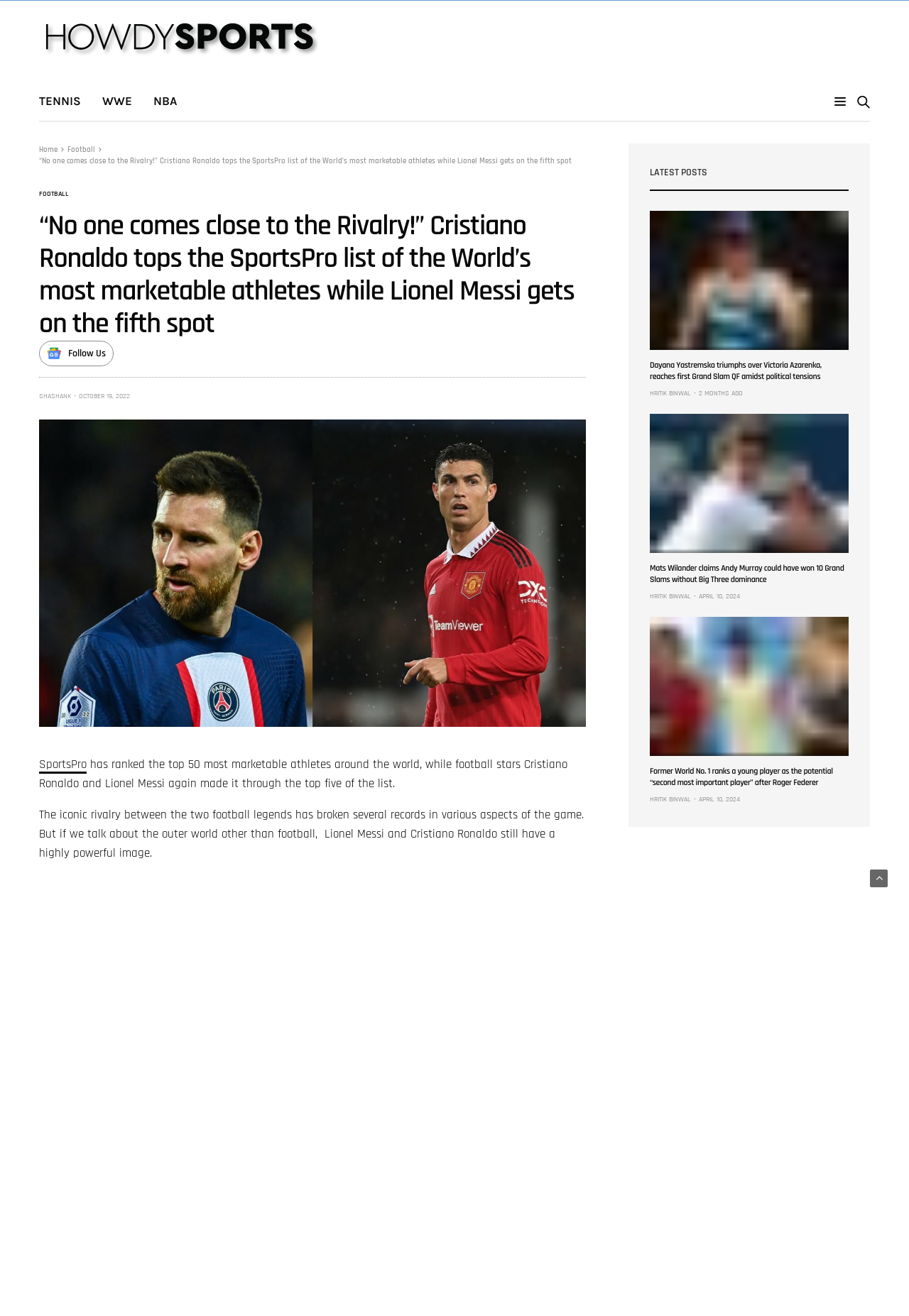Can you find and generate the webpage's heading?

“No one comes close to the Rivalry!” Cristiano Ronaldo tops the SportsPro list of the World’s most marketable athletes while Lionel Messi gets on the fifth spot